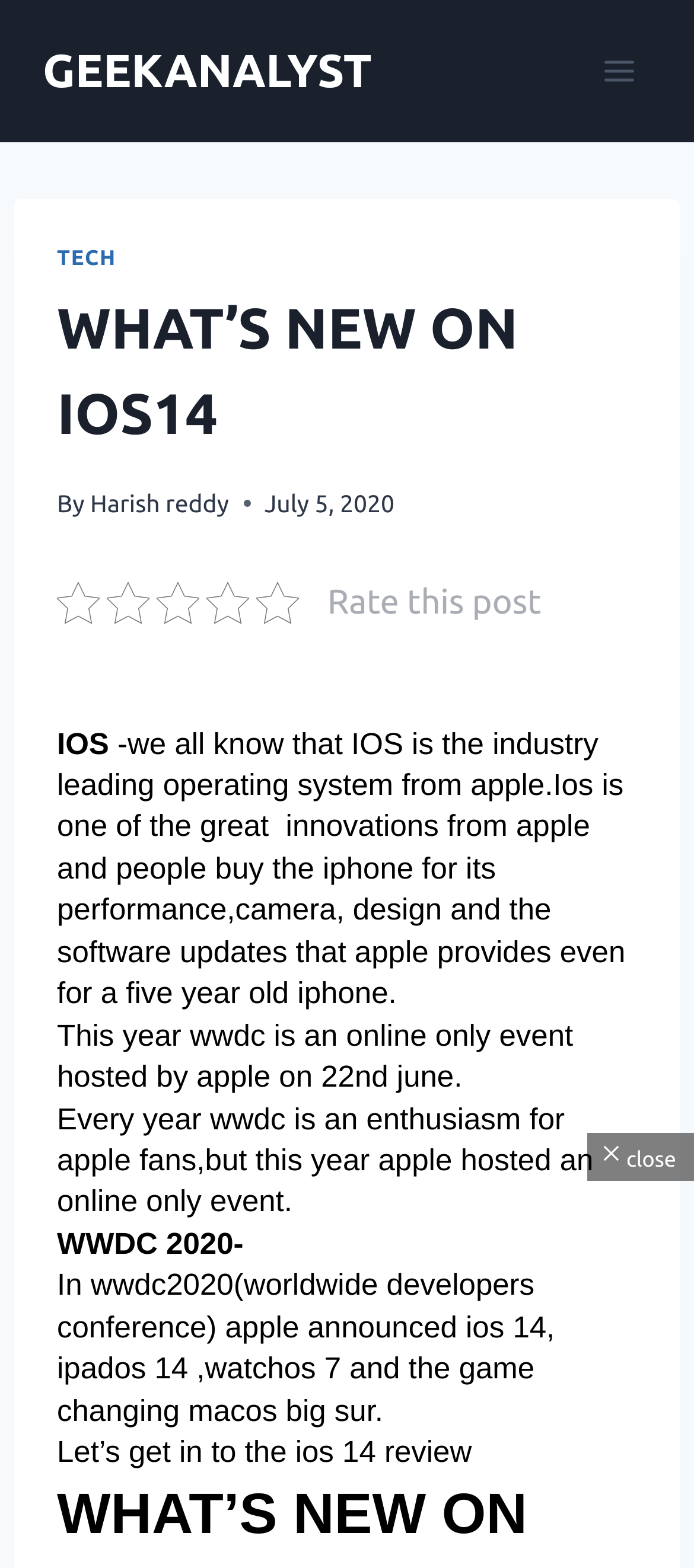What is the name of the conference where Apple announced IOS 14?
Using the screenshot, give a one-word or short phrase answer.

WWDC 2020